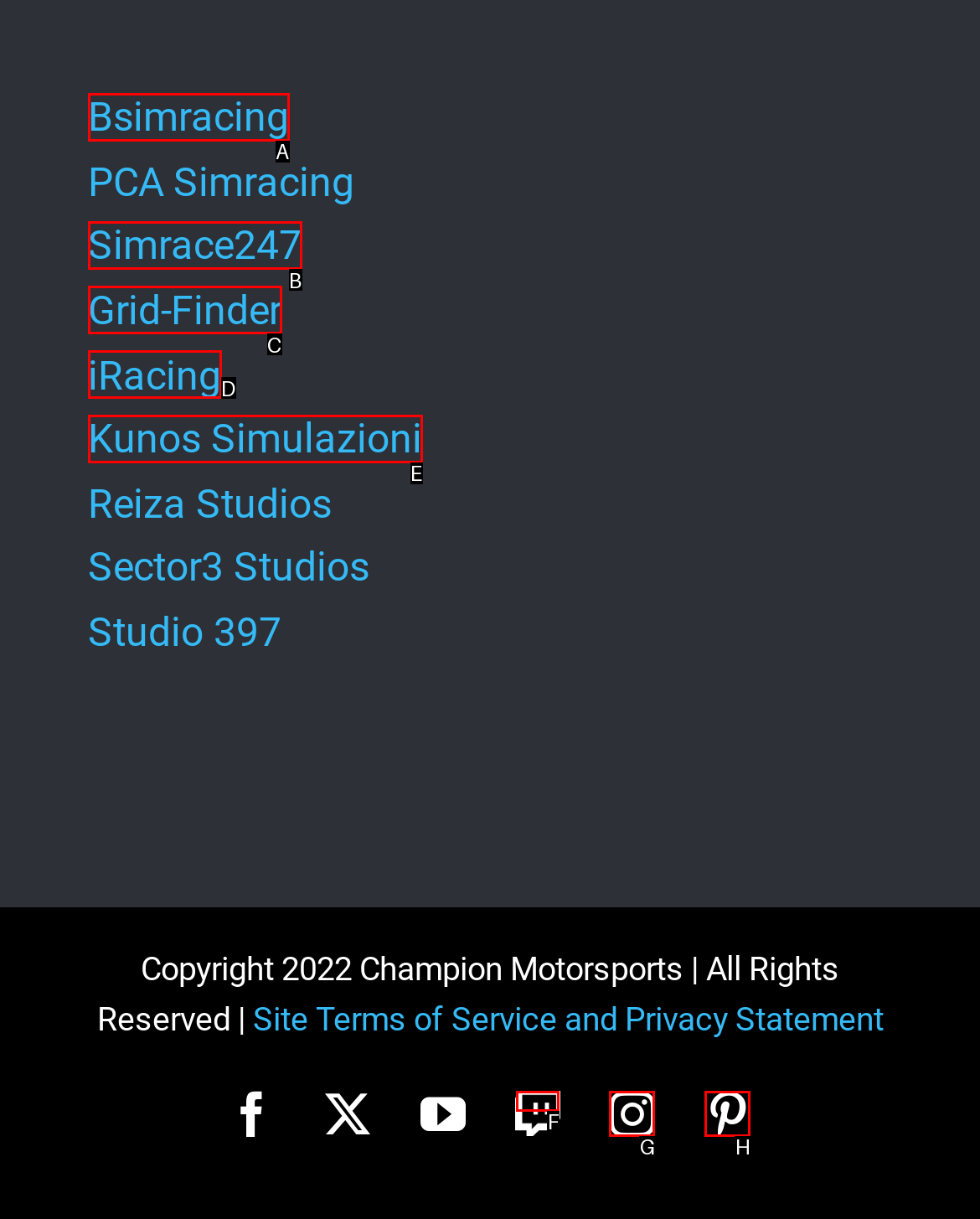Choose the HTML element that needs to be clicked for the given task: check out Simrace247 Respond by giving the letter of the chosen option.

B